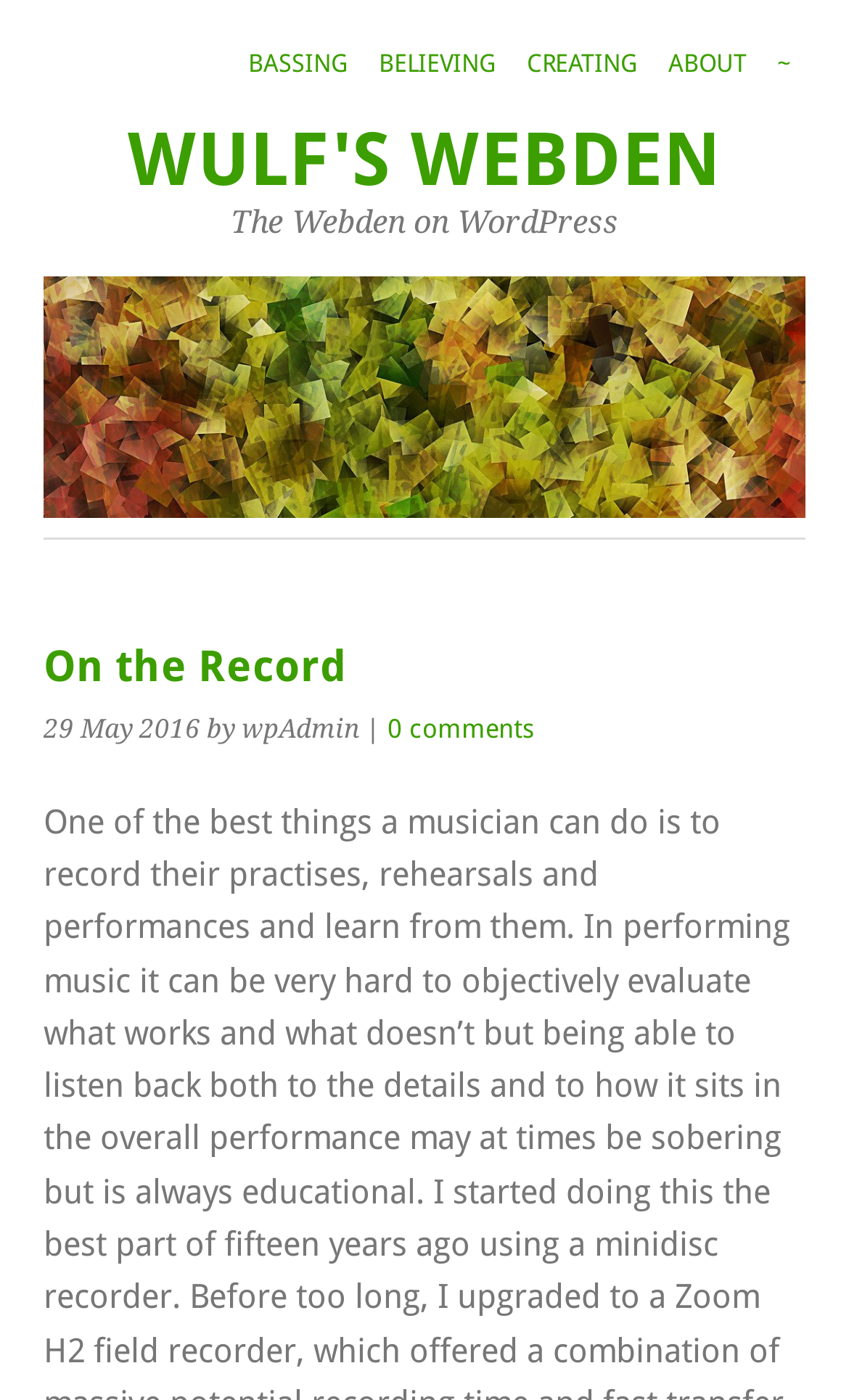Extract the bounding box coordinates for the UI element described as: "0 comments".

[0.456, 0.51, 0.628, 0.532]